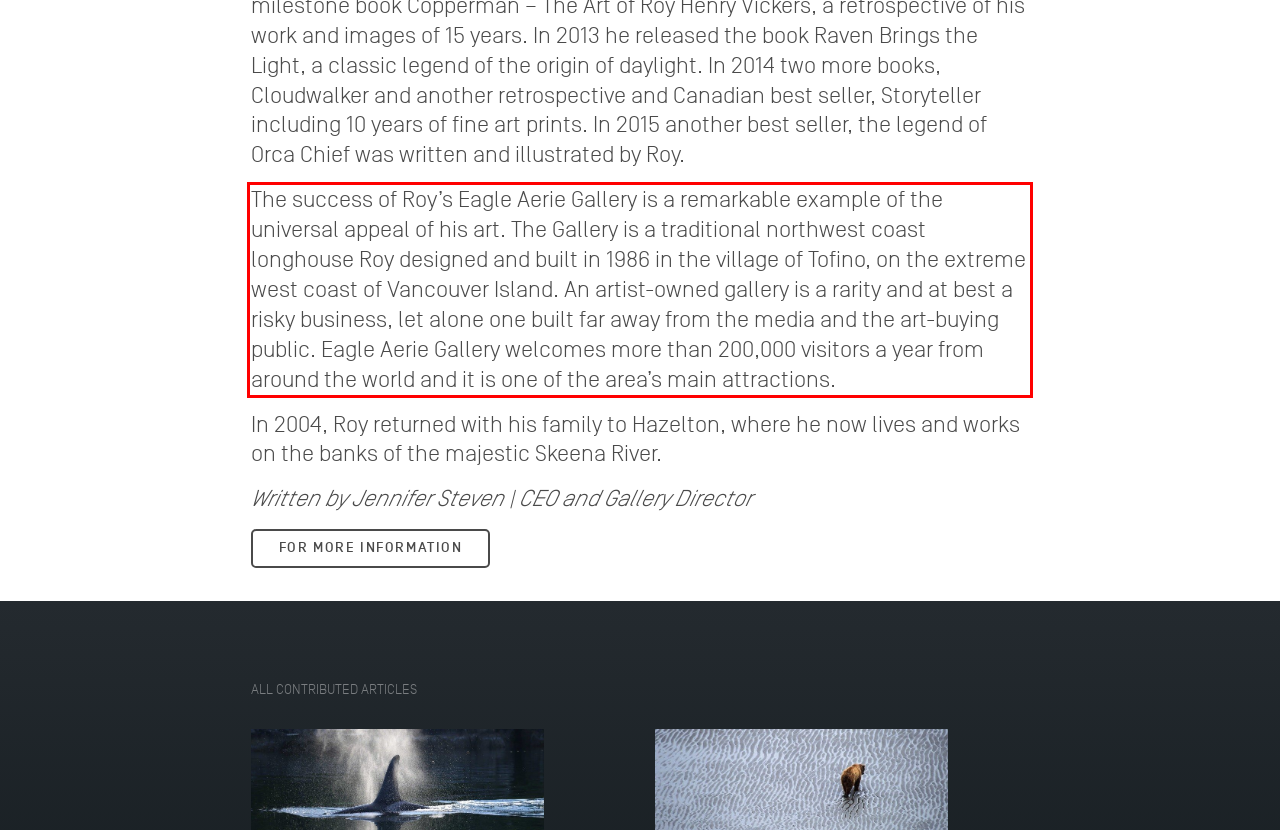Please analyze the provided webpage screenshot and perform OCR to extract the text content from the red rectangle bounding box.

The success of Roy’s Eagle Aerie Gallery is a remarkable example of the universal appeal of his art. The Gallery is a traditional northwest coast longhouse Roy designed and built in 1986 in the village of Tofino, on the extreme west coast of Vancouver Island. An artist-owned gallery is a rarity and at best a risky business, let alone one built far away from the media and the art-buying public. Eagle Aerie Gallery welcomes more than 200,000 visitors a year from around the world and it is one of the area’s main attractions.